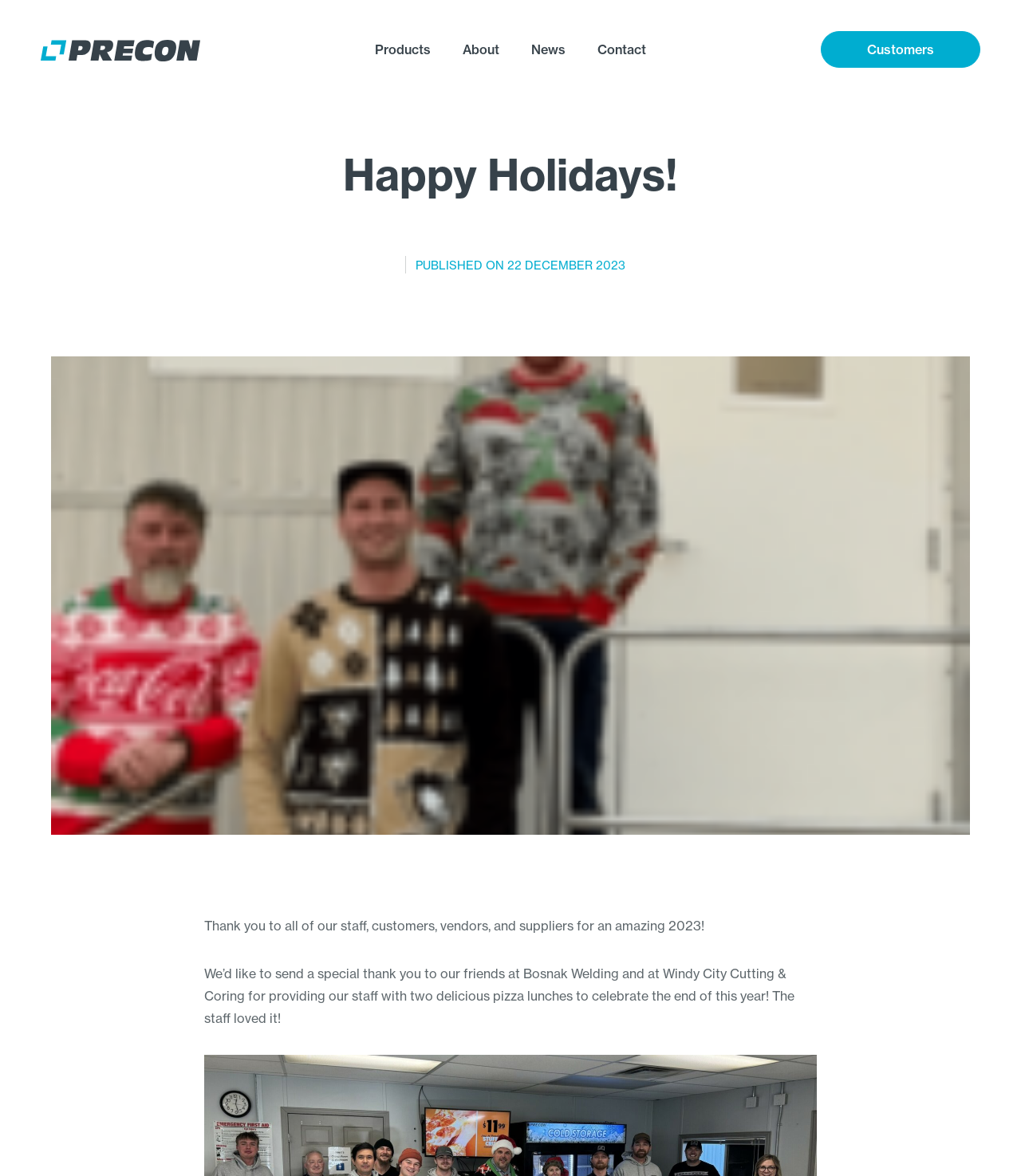What is the purpose of the webpage?
Could you answer the question with a detailed and thorough explanation?

The webpage content, including the text 'Thank you to all of our staff, customers, vendors, and suppliers for an amazing 2023!' and the mention of special thanks to specific companies, suggests that the purpose of the webpage is to express gratitude and appreciation.